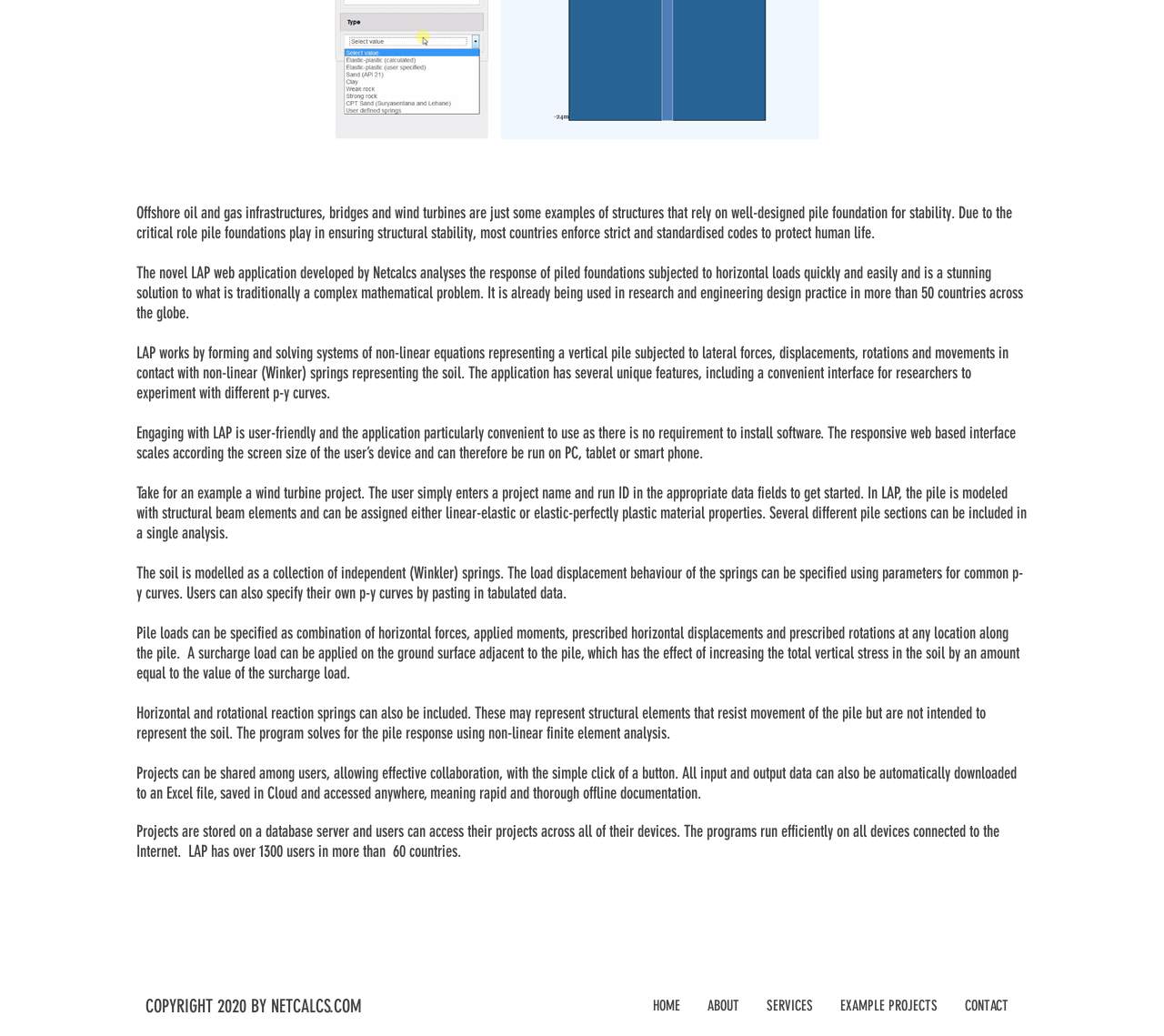Find the bounding box coordinates for the HTML element described as: "EXAMPLE PROJECTS". The coordinates should consist of four float values between 0 and 1, i.e., [left, top, right, bottom].

[0.71, 0.949, 0.817, 0.993]